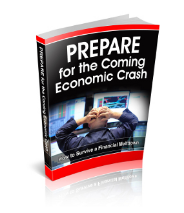What is the background of the book cover dominated by?
Look at the image and respond with a one-word or short phrase answer.

A graph